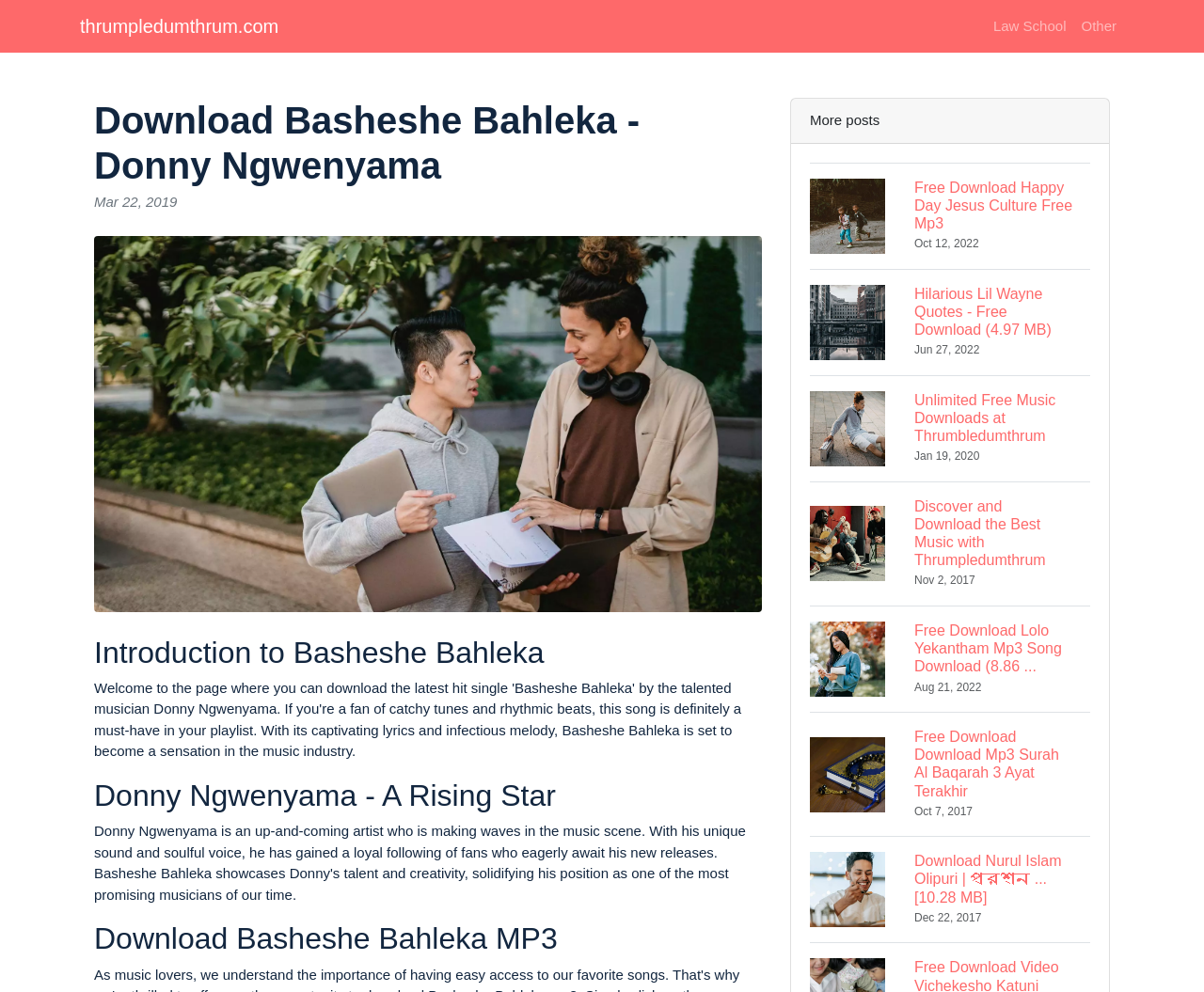Generate a detailed explanation of the webpage's features and information.

The webpage is primarily focused on music downloads, with a prominent header section at the top featuring a title "Download Basheshe Bahleka - Donny Ngwenyama" and a date "Mar 22, 2019" below it. To the left of the header section, there is an image. Below the header section, there are three headings: "Introduction to Basheshe Bahleka", "Donny Ngwenyama - A Rising Star", and "Download Basheshe Bahleka MP3".

On the top-right corner, there are three links: "thrumpledumthrum.com", "Law School", and "Other". Below these links, there is a section with multiple links to other music downloads, each accompanied by an image and a heading. These links are arranged in a vertical list, with the most recent ones at the top. The links have titles such as "Free Download Happy Day Jesus Culture Free Mp3", "Hilarious Lil Wayne Quotes - Free Download", and "Unlimited Free Music Downloads at Thrumbledumthrum". Each link also displays the date it was posted.

At the bottom of the page, there is a text "More posts" followed by the list of links to other music downloads. The overall layout of the webpage is organized, with clear headings and concise text, making it easy to navigate and find specific music downloads.